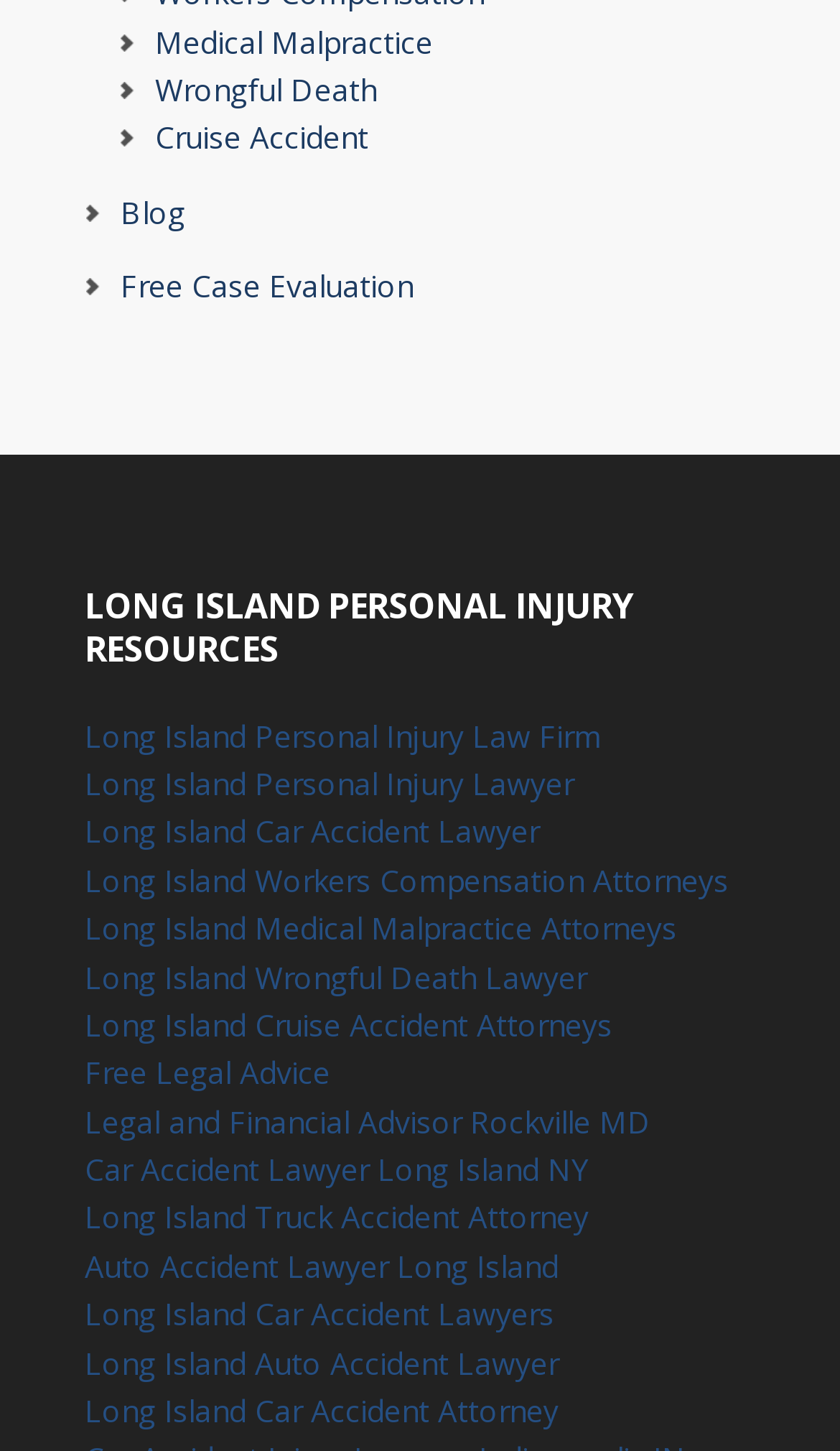Please answer the following question using a single word or phrase: What type of lawyers are listed on this webpage?

Personal Injury Lawyers